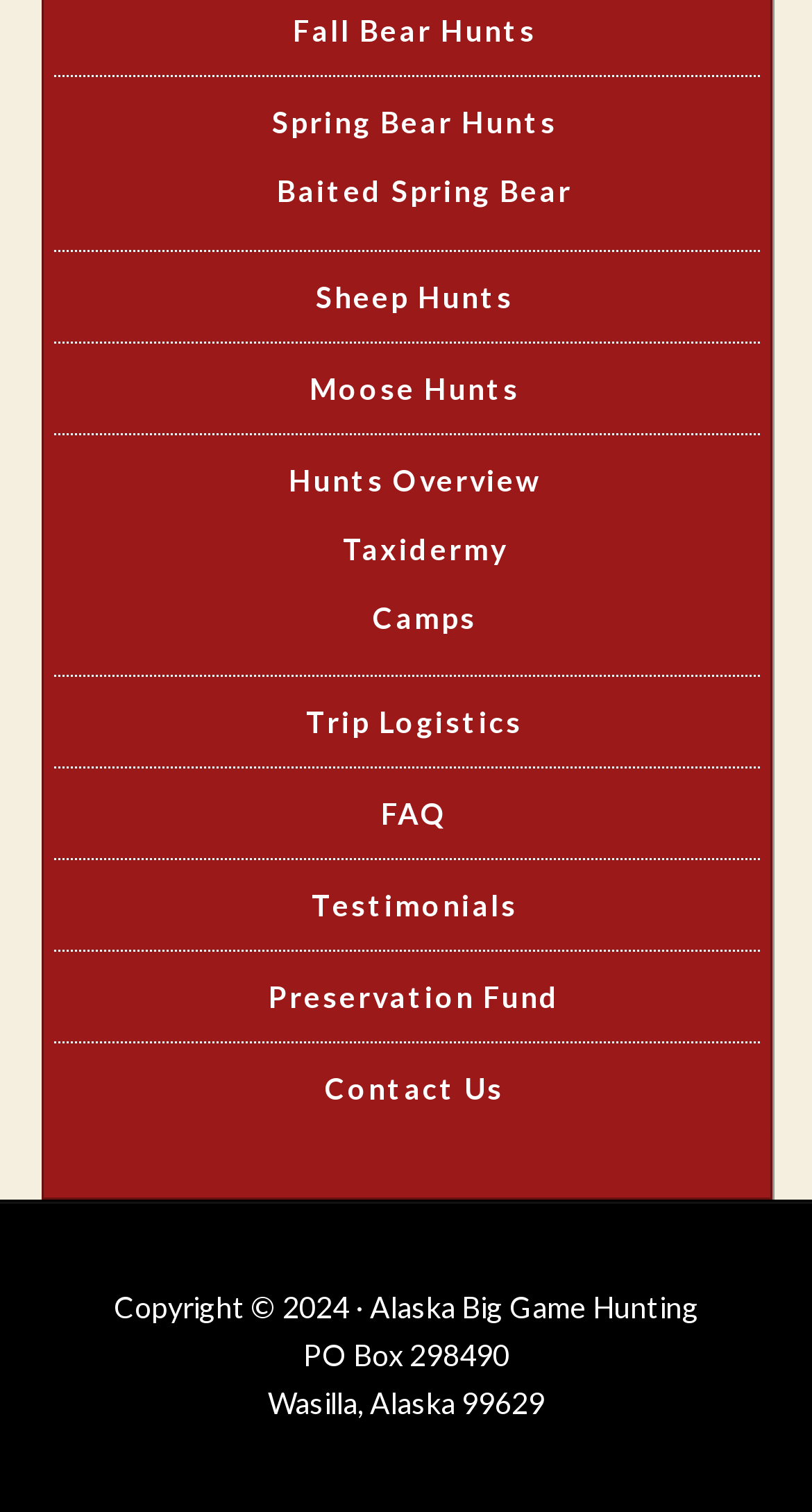Locate the bounding box coordinates of the item that should be clicked to fulfill the instruction: "Read Testimonials".

[0.363, 0.587, 0.637, 0.61]